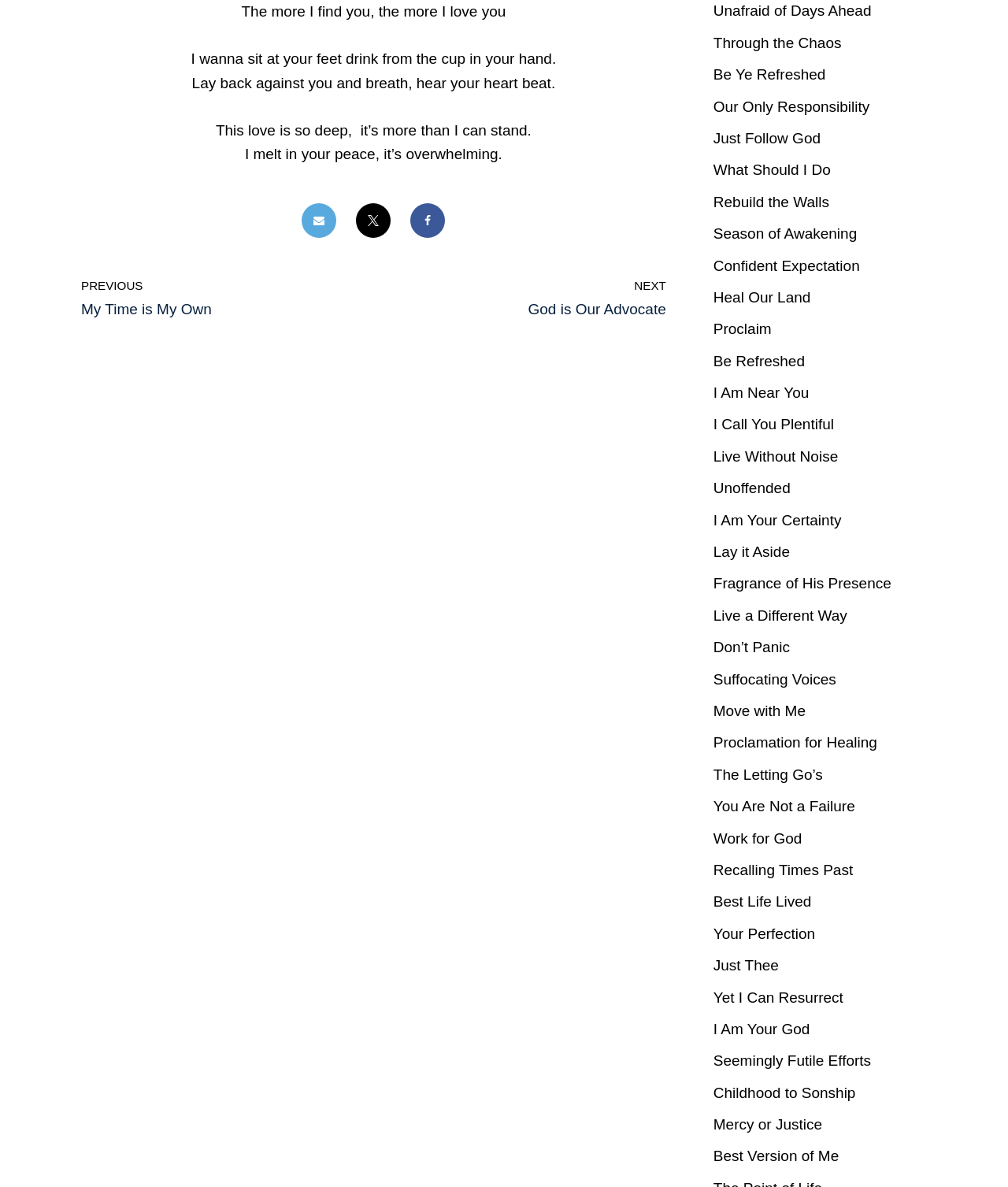Pinpoint the bounding box coordinates of the element that must be clicked to accomplish the following instruction: "Click on NEXT God is Our Advocate". The coordinates should be in the format of four float numbers between 0 and 1, i.e., [left, top, right, bottom].

[0.378, 0.231, 0.661, 0.271]